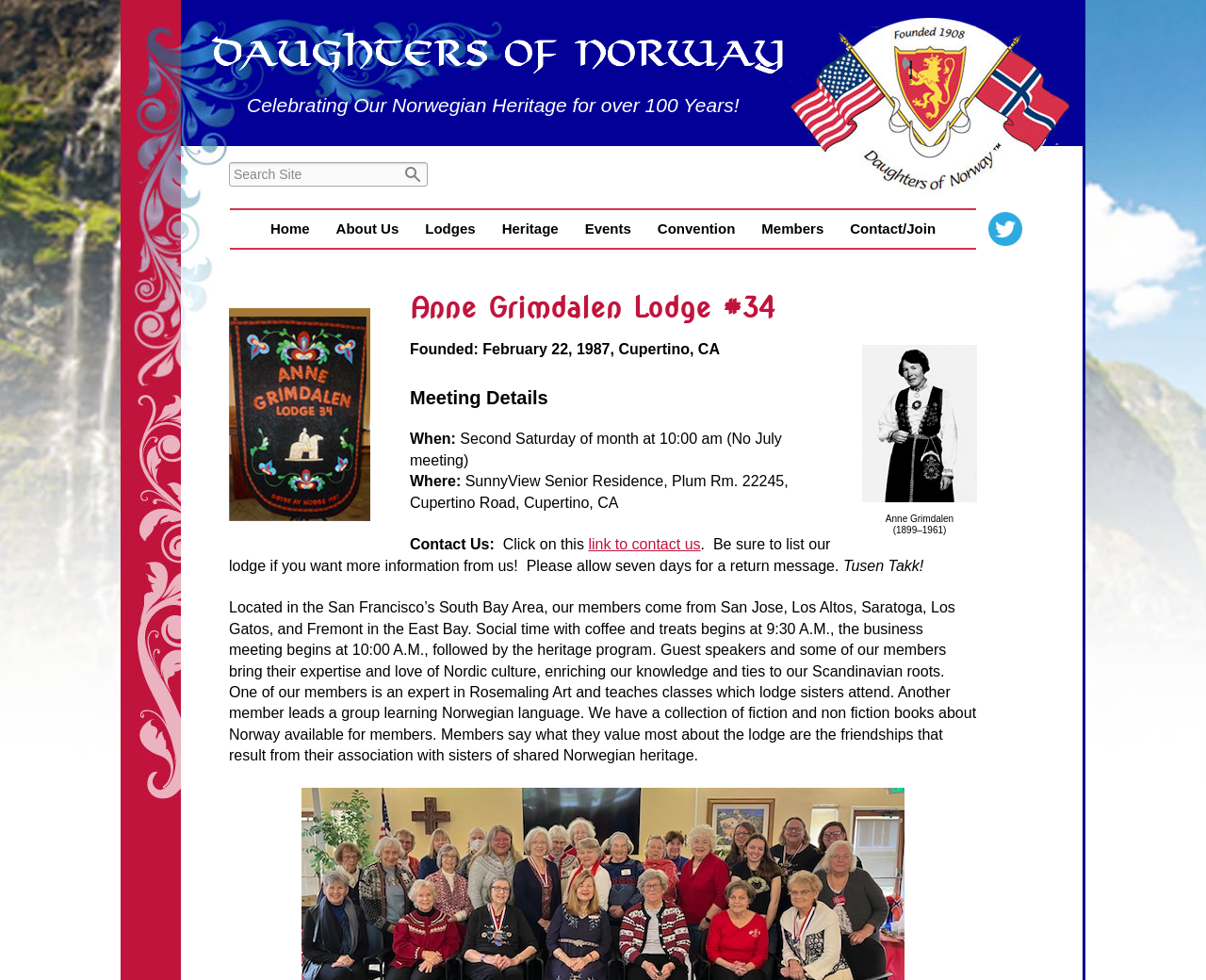Please find the bounding box coordinates of the clickable region needed to complete the following instruction: "Click on the Home link". The bounding box coordinates must consist of four float numbers between 0 and 1, i.e., [left, top, right, bottom].

[0.213, 0.215, 0.268, 0.253]